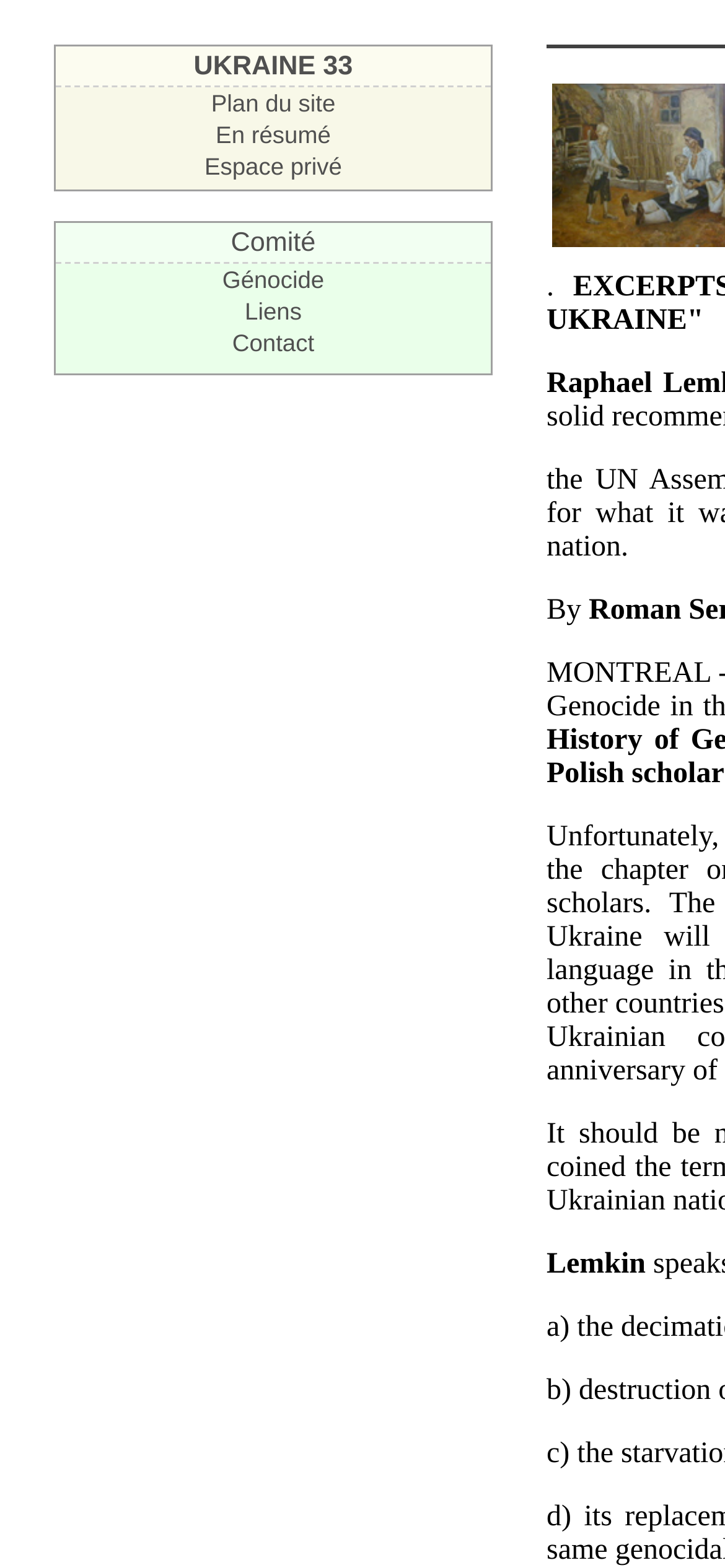What is the text next to 'By'?
Based on the image, answer the question with a single word or brief phrase.

.